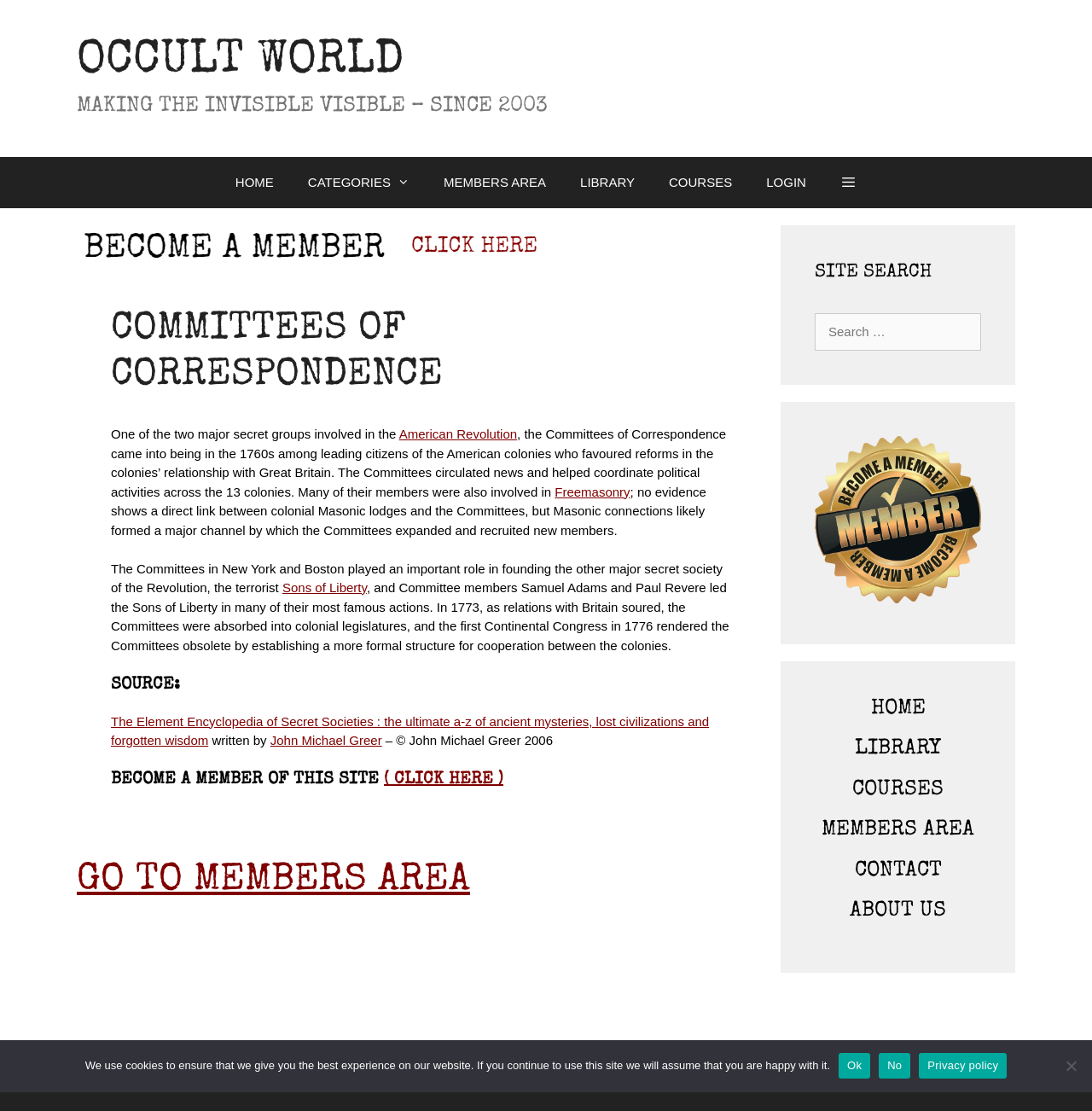Give an in-depth explanation of the webpage layout and content.

The webpage is about the "Committees of Correspondence" and is part of the "Occult World" website. At the top, there is a banner with a link to "OCCULT WORLD" and a static text "MAKING THE INVISIBLE VISIBLE – SINCE 2003". Below the banner, there is a primary navigation menu with links to "HOME", "CATEGORIES", "MEMBERS AREA", "LIBRARY", "COURSES", and "LOGIN". 

The main content area is divided into two sections. On the left, there is an article about the Committees of Correspondence, which were secret groups involved in the American Revolution. The article provides historical information about the groups, including their formation, activities, and connections to other secret societies like Freemasonry and the Sons of Liberty. 

On the right, there are several complementary sections. The first section has a heading "SITE SEARCH" with a search box. The second section has a link to an unknown page. The third section has a list of links to other pages on the website, including "HOME", "LIBRARY", "COURSES", "MEMBERS AREA", "CONTACT", and "ABOUT US". 

At the bottom of the page, there is a copyright notice "© 2003 - 2024 Occult World". A cookie notice dialog is also present at the bottom, which informs users about the website's cookie policy and provides options to accept or decline cookies.